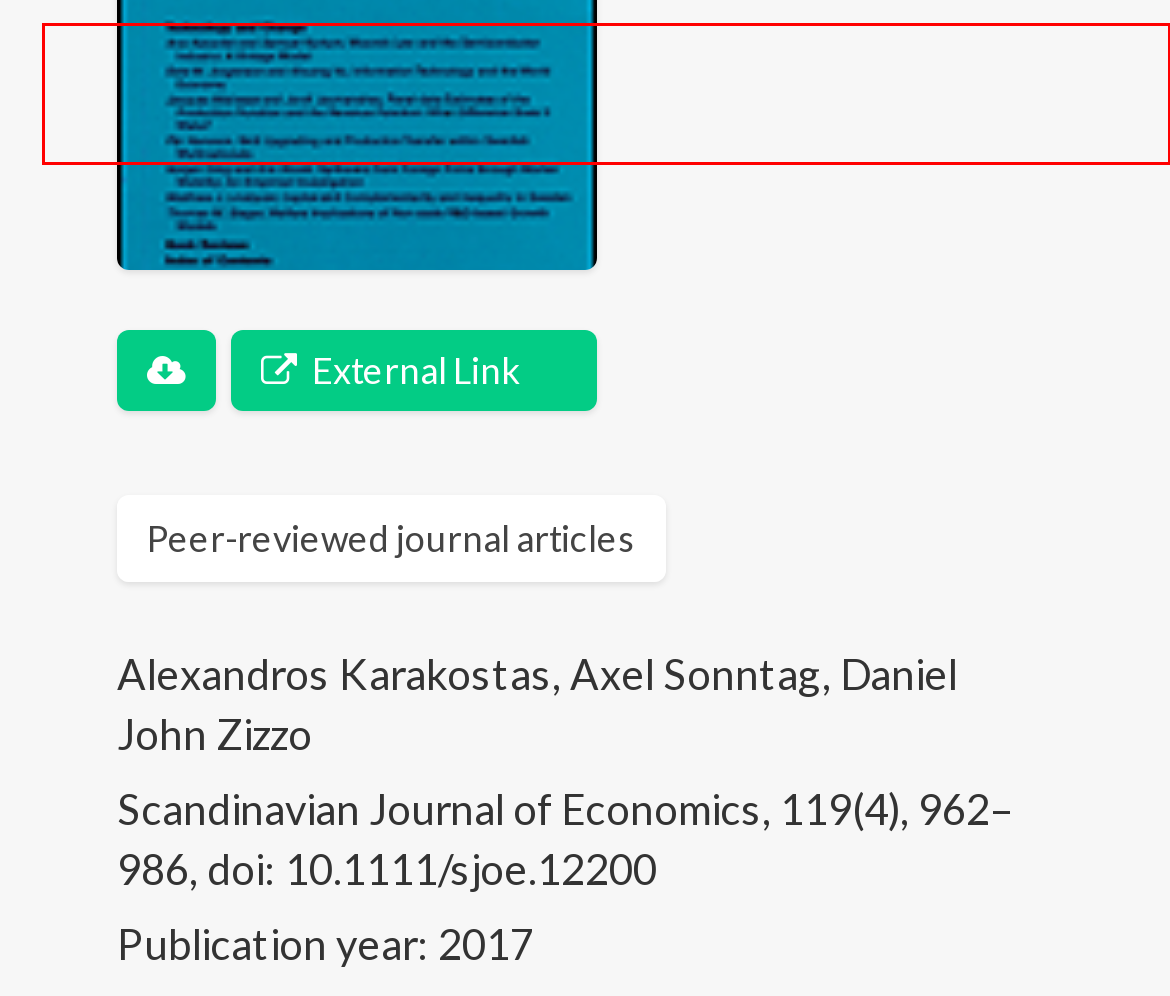Look at the screenshot of the webpage and find the element within the red bounding box. Choose the webpage description that best fits the new webpage that will appear after clicking the element. Here are the candidates:
A. Peer-reviewed journal articles – Axel Sonntag
B. Contact – Axel Sonntag
C. Research – Axel Sonntag
D. Publications – Axel Sonntag
E. Axel Sonntag – Behavioral and Experimental Economist
F. Links – Axel Sonntag
G. News – Axel Sonntag
H. CV – Axel Sonntag

D